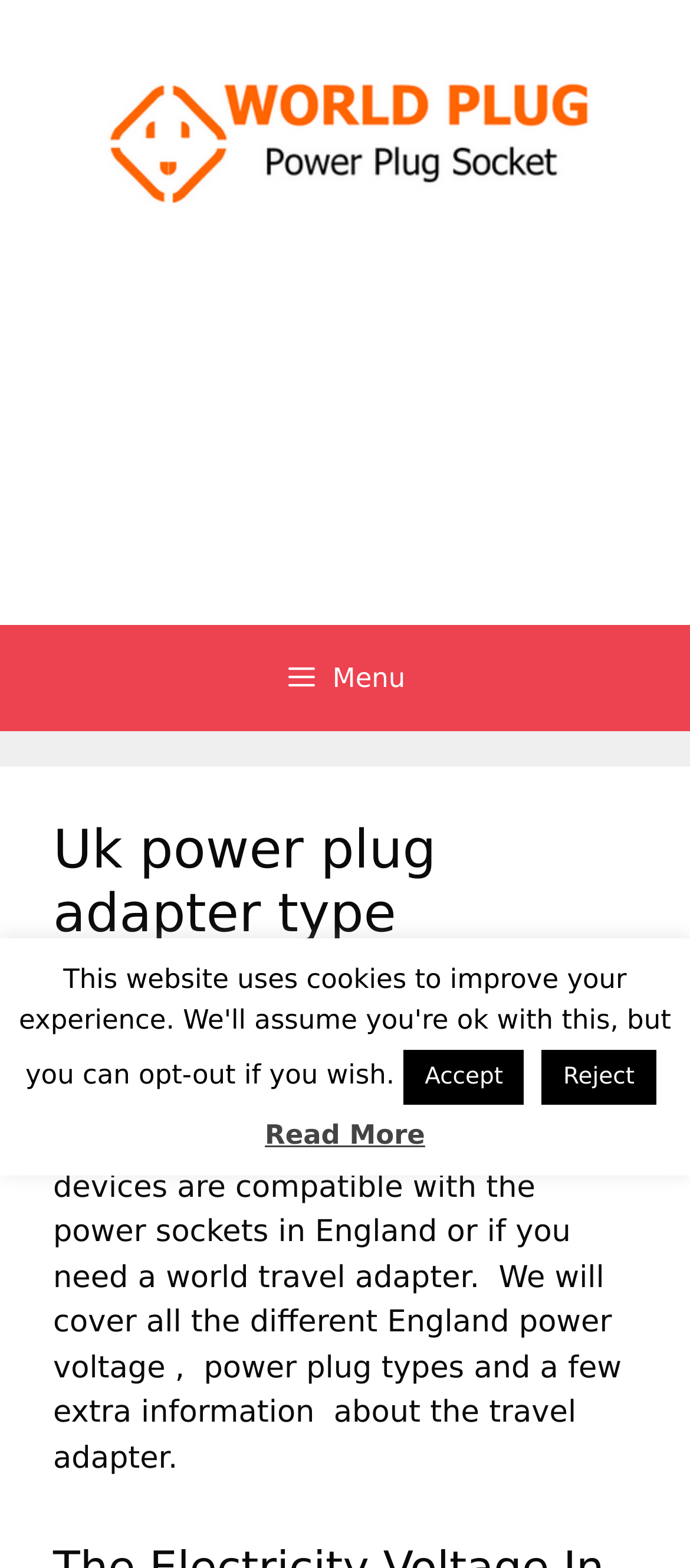What is the date of the article?
Analyze the image and provide a thorough answer to the question.

The date of the article is mentioned in the time element, which is located below the heading and indicates when the article was published.